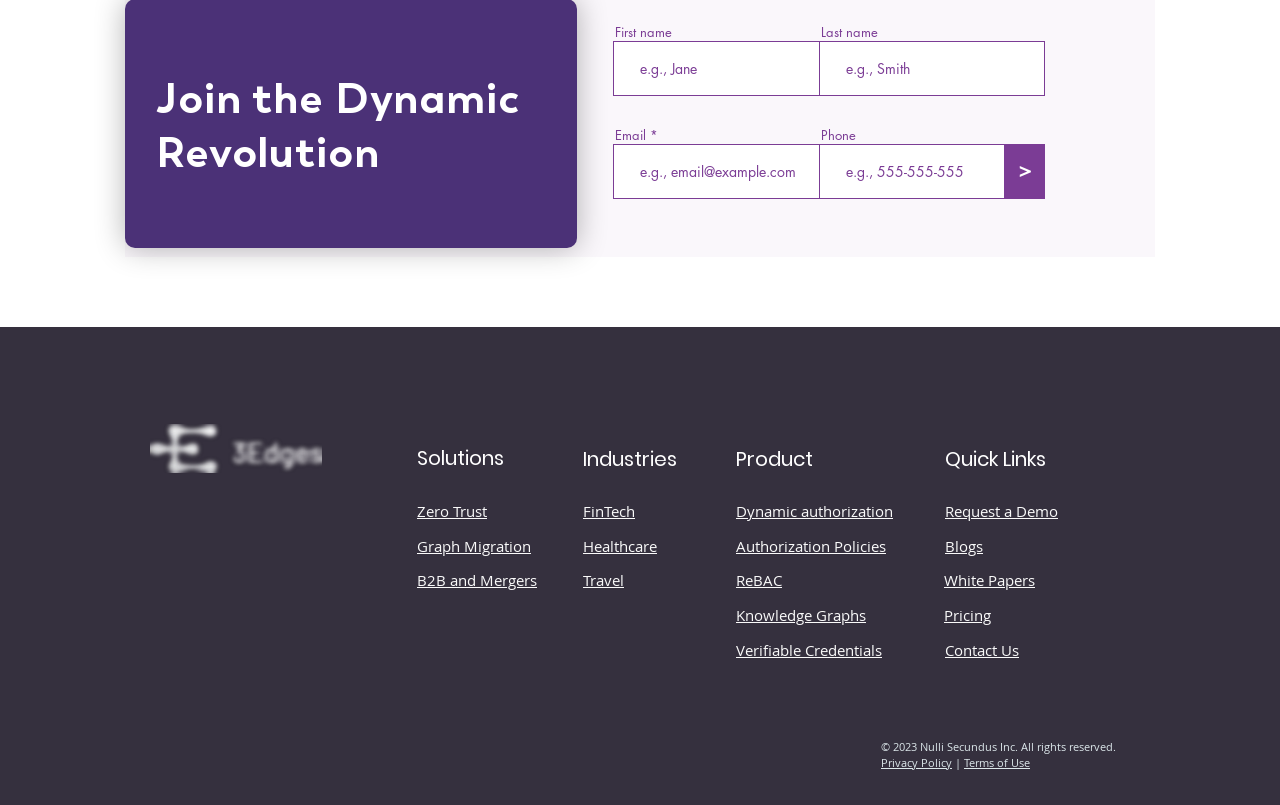What is the purpose of the form?
Answer the question with just one word or phrase using the image.

To join the dynamic revolution